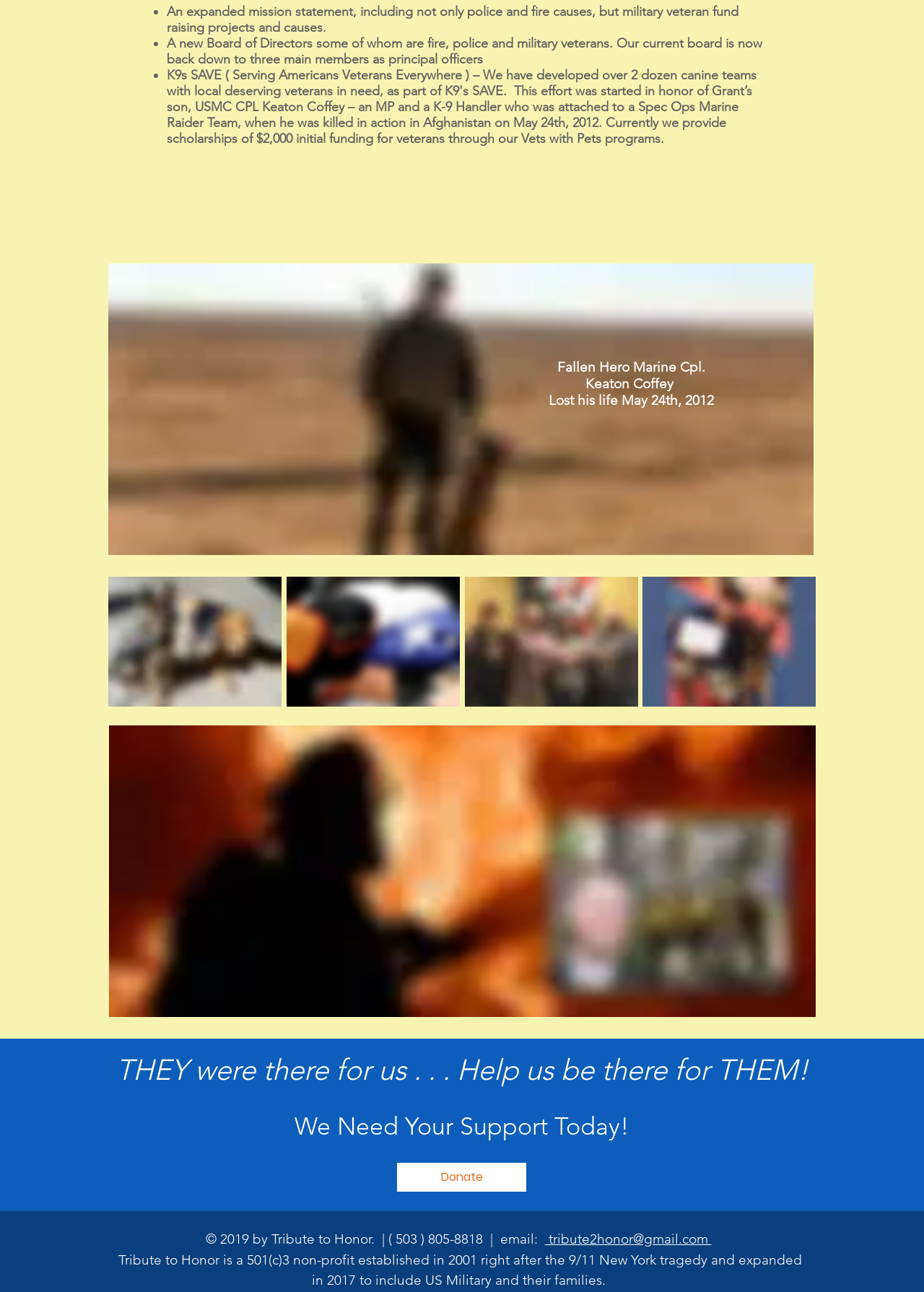How many images are on the webpage? Look at the image and give a one-word or short phrase answer.

6